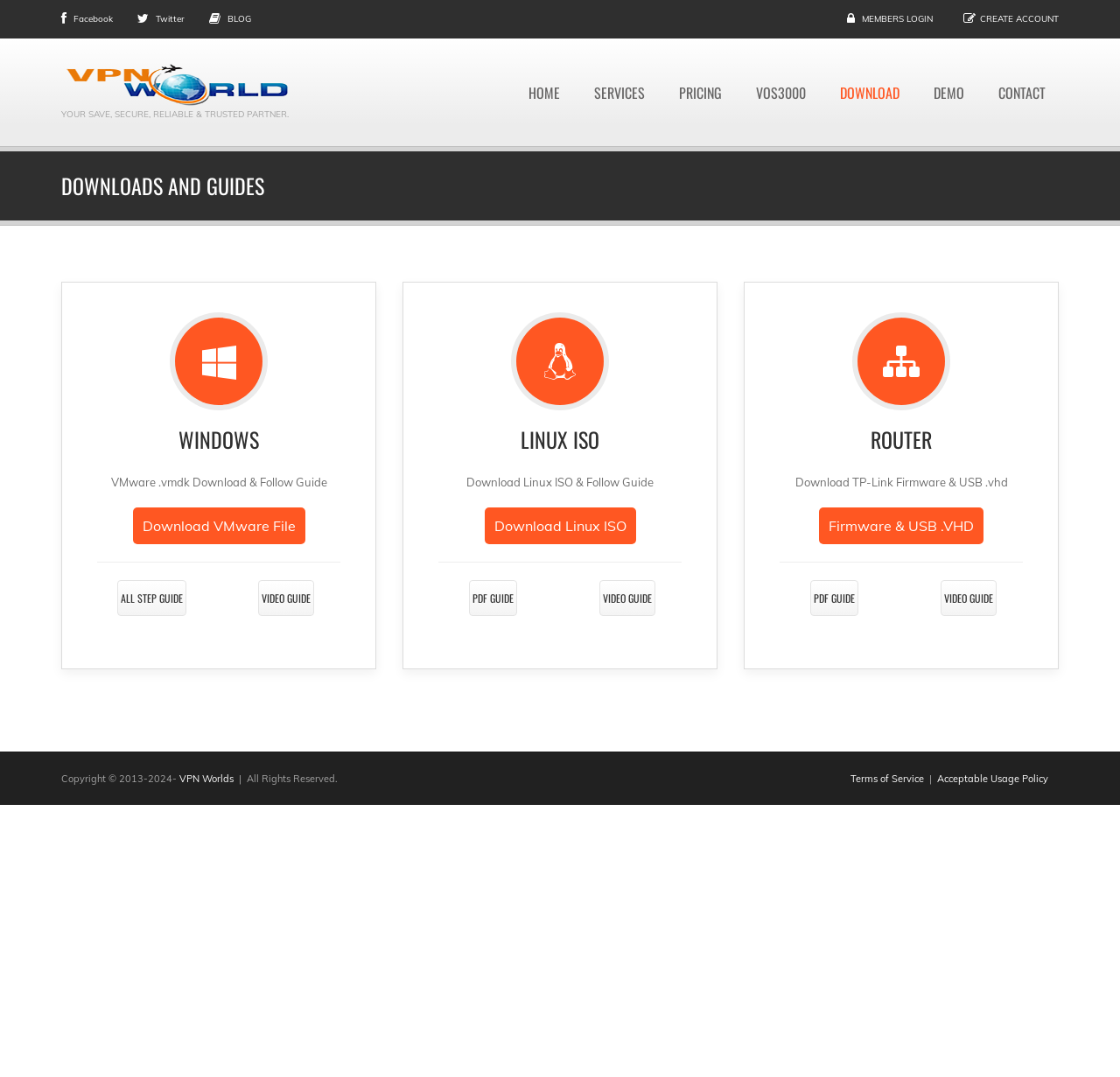Generate the text content of the main heading of the webpage.

DOWNLOADS AND GUIDES